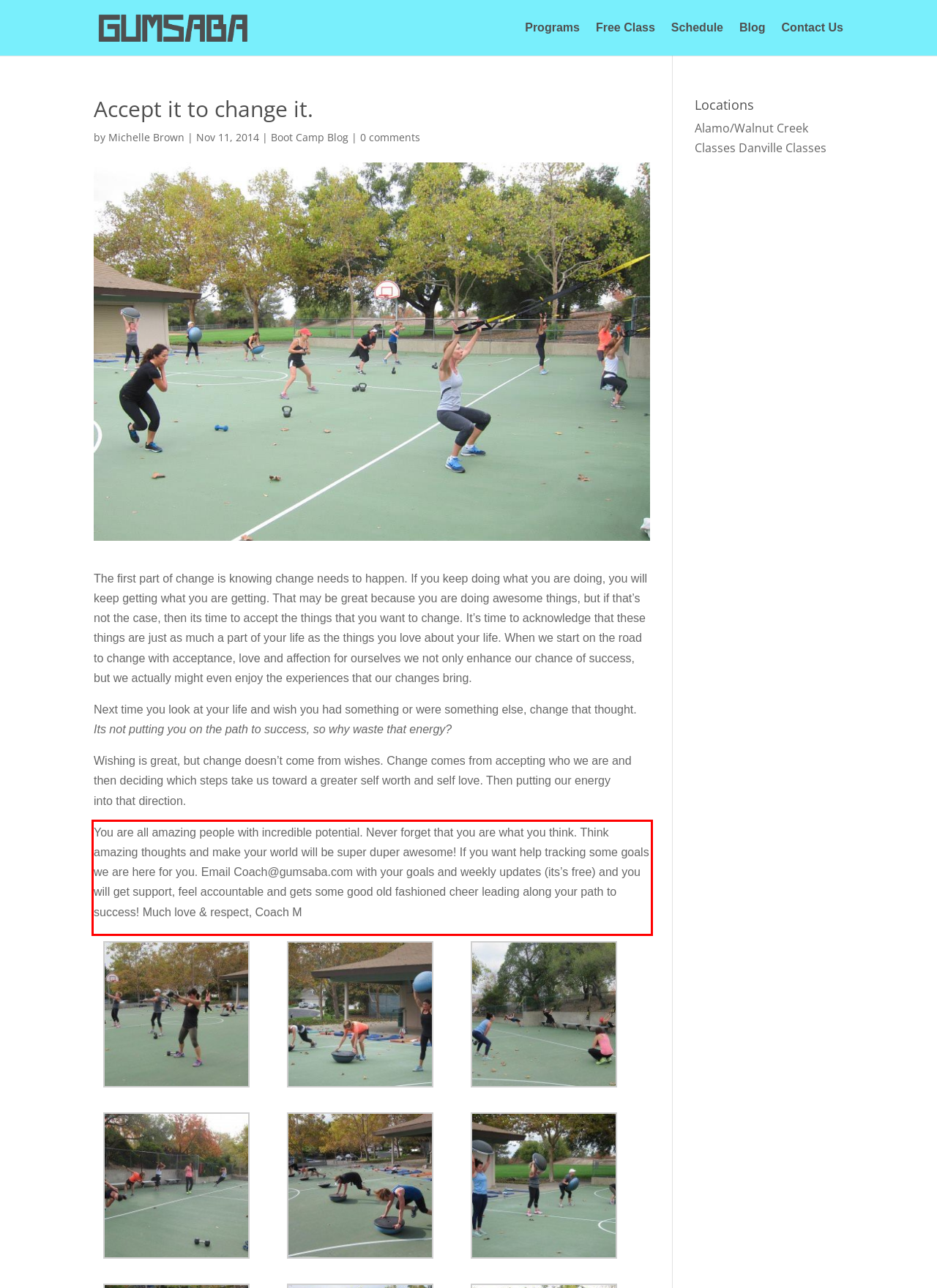You are given a webpage screenshot with a red bounding box around a UI element. Extract and generate the text inside this red bounding box.

You are all amazing people with incredible potential. Never forget that you are what you think. Think amazing thoughts and make your world will be super duper awesome! If you want help tracking some goals we are here for you. Email Coach@gumsaba.com with your goals and weekly updates (its’s free) and you will get support, feel accountable and gets some good old fashioned cheer leading along your path to success! Much love & respect, Coach M